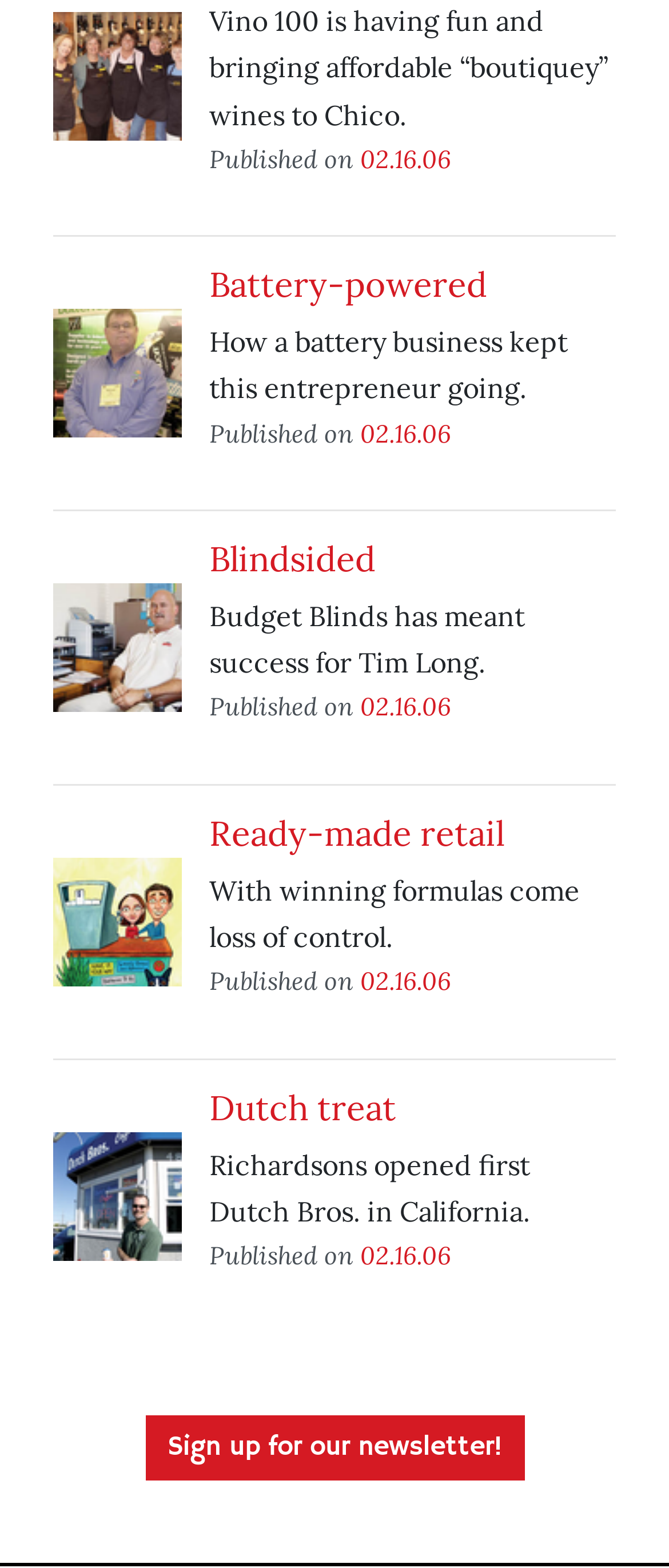Identify the bounding box coordinates of the clickable region necessary to fulfill the following instruction: "Explore 'Dutch treat'". The bounding box coordinates should be four float numbers between 0 and 1, i.e., [left, top, right, bottom].

[0.079, 0.722, 0.313, 0.804]